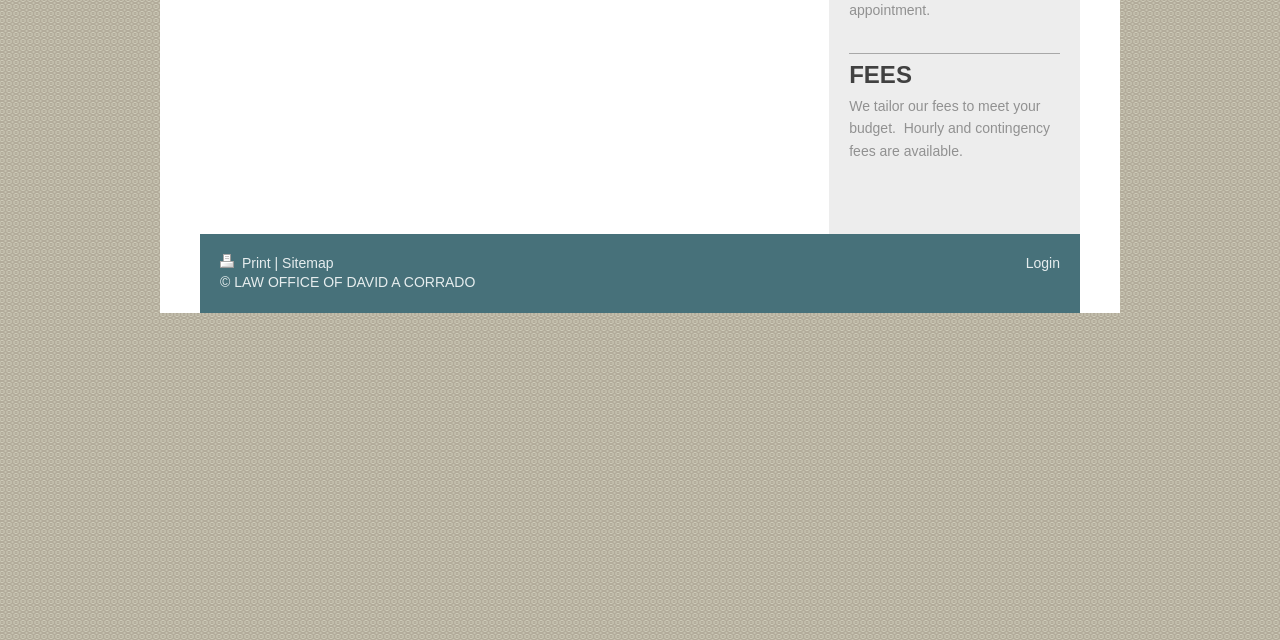Determine the bounding box coordinates for the UI element described. Format the coordinates as (top-left x, top-left y, bottom-right x, bottom-right y) and ensure all values are between 0 and 1. Element description: Sitemap

[0.22, 0.398, 0.261, 0.423]